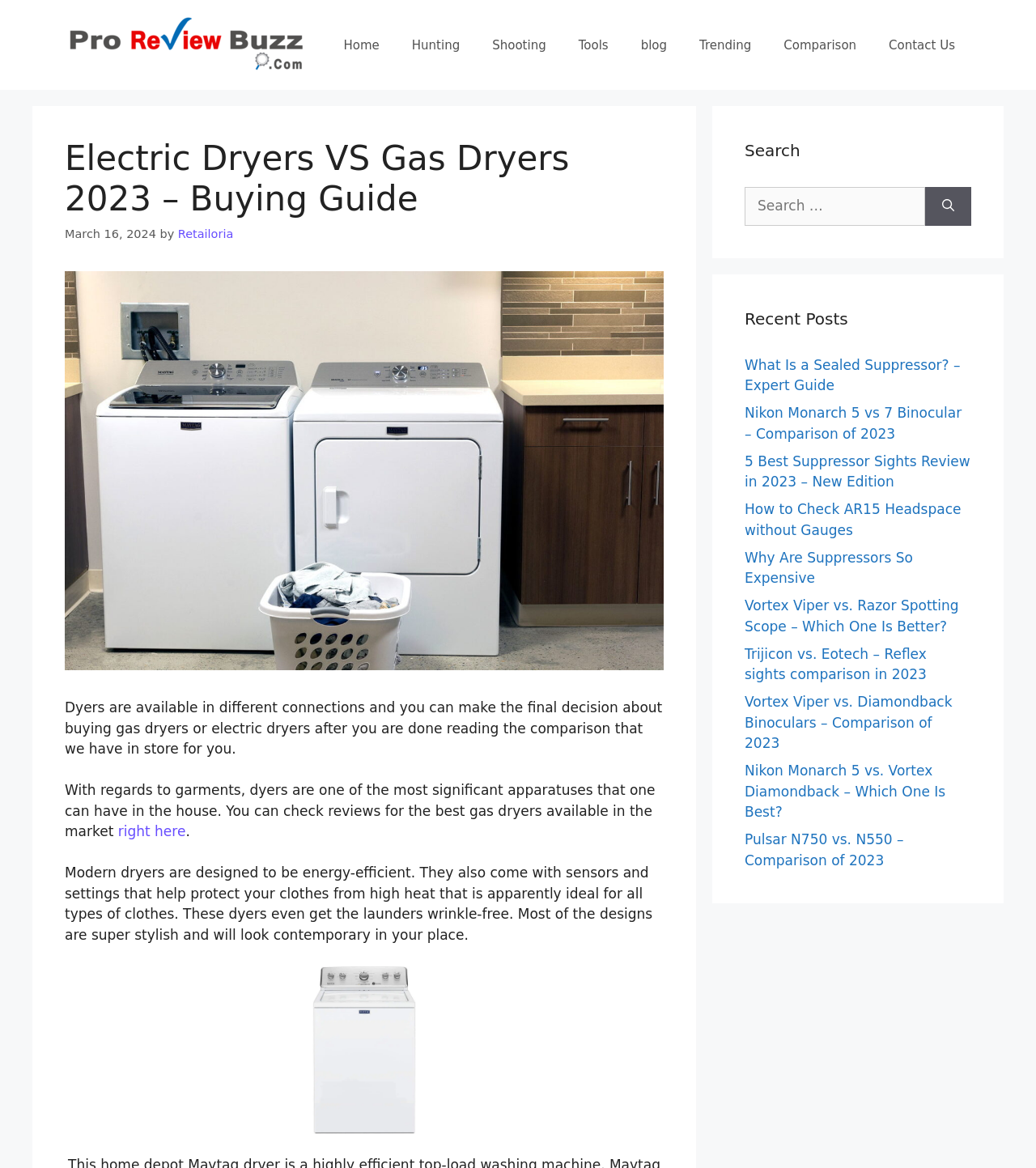Provide your answer in a single word or phrase: 
What type of appliances are discussed in this article?

Dryers